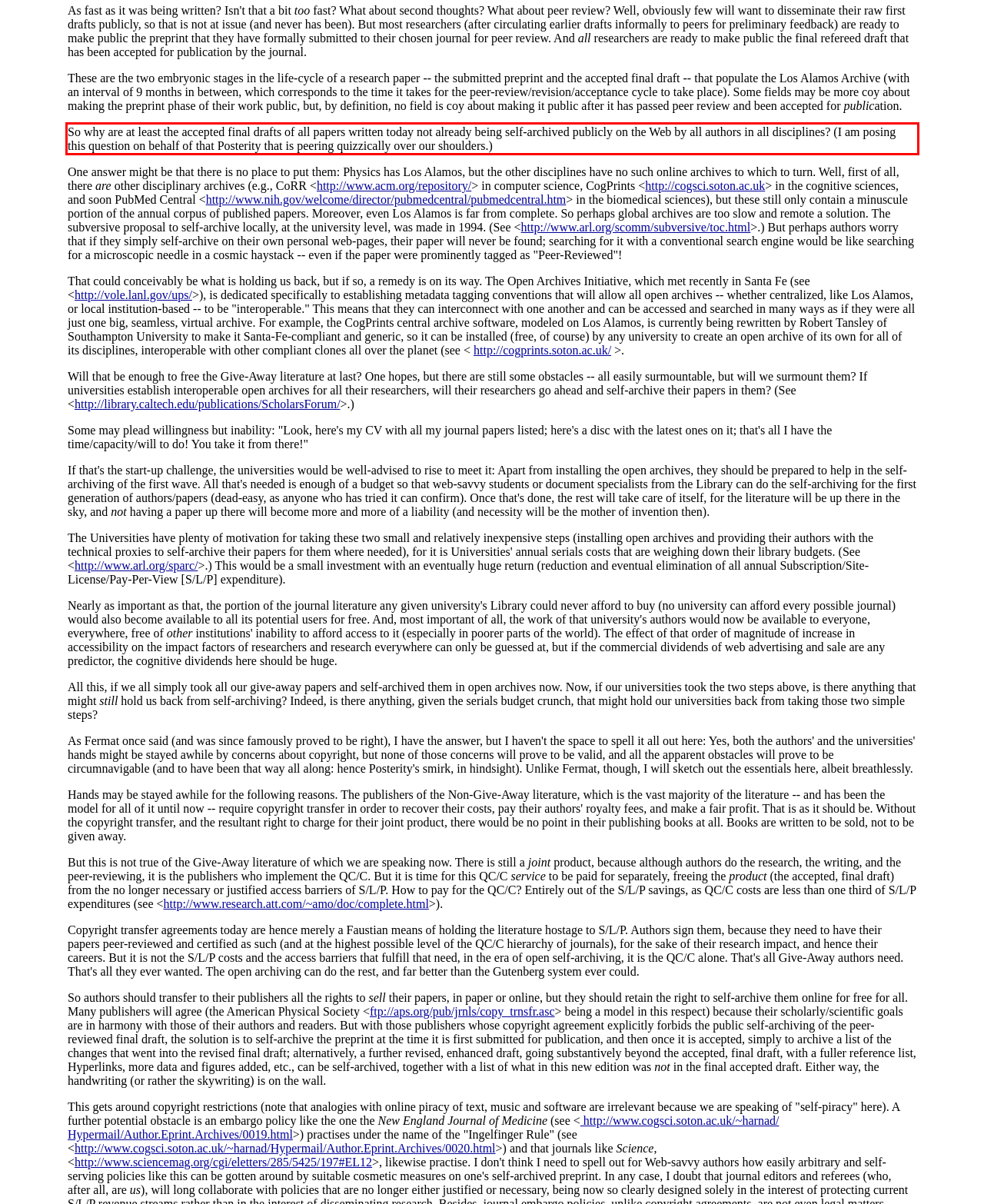Given a screenshot of a webpage, identify the red bounding box and perform OCR to recognize the text within that box.

So why are at least the accepted final drafts of all papers written today not already being self-archived publicly on the Web by all authors in all disciplines? (I am posing this question on behalf of that Posterity that is peering quizzically over our shoulders.)